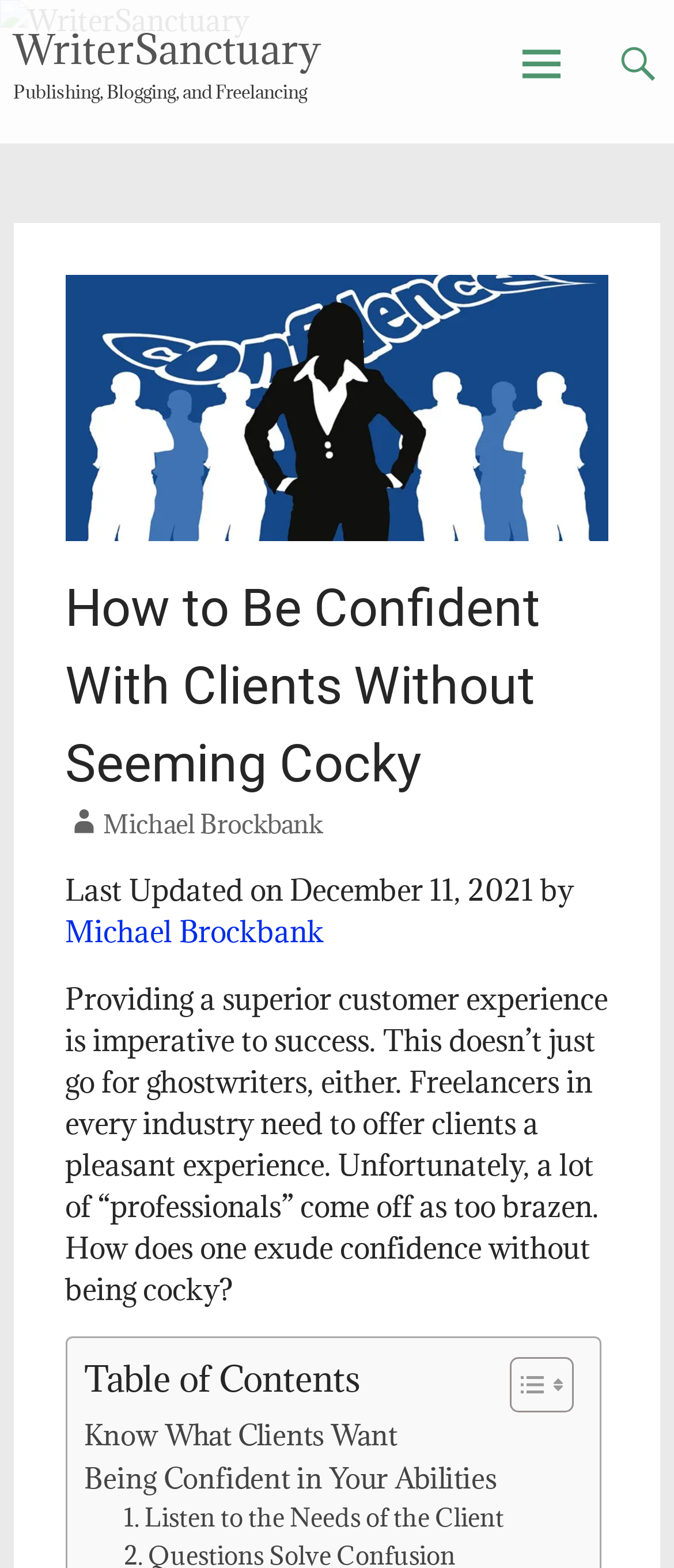Find the bounding box coordinates of the area to click in order to follow the instruction: "read the section about knowing what clients want".

[0.125, 0.902, 0.589, 0.929]